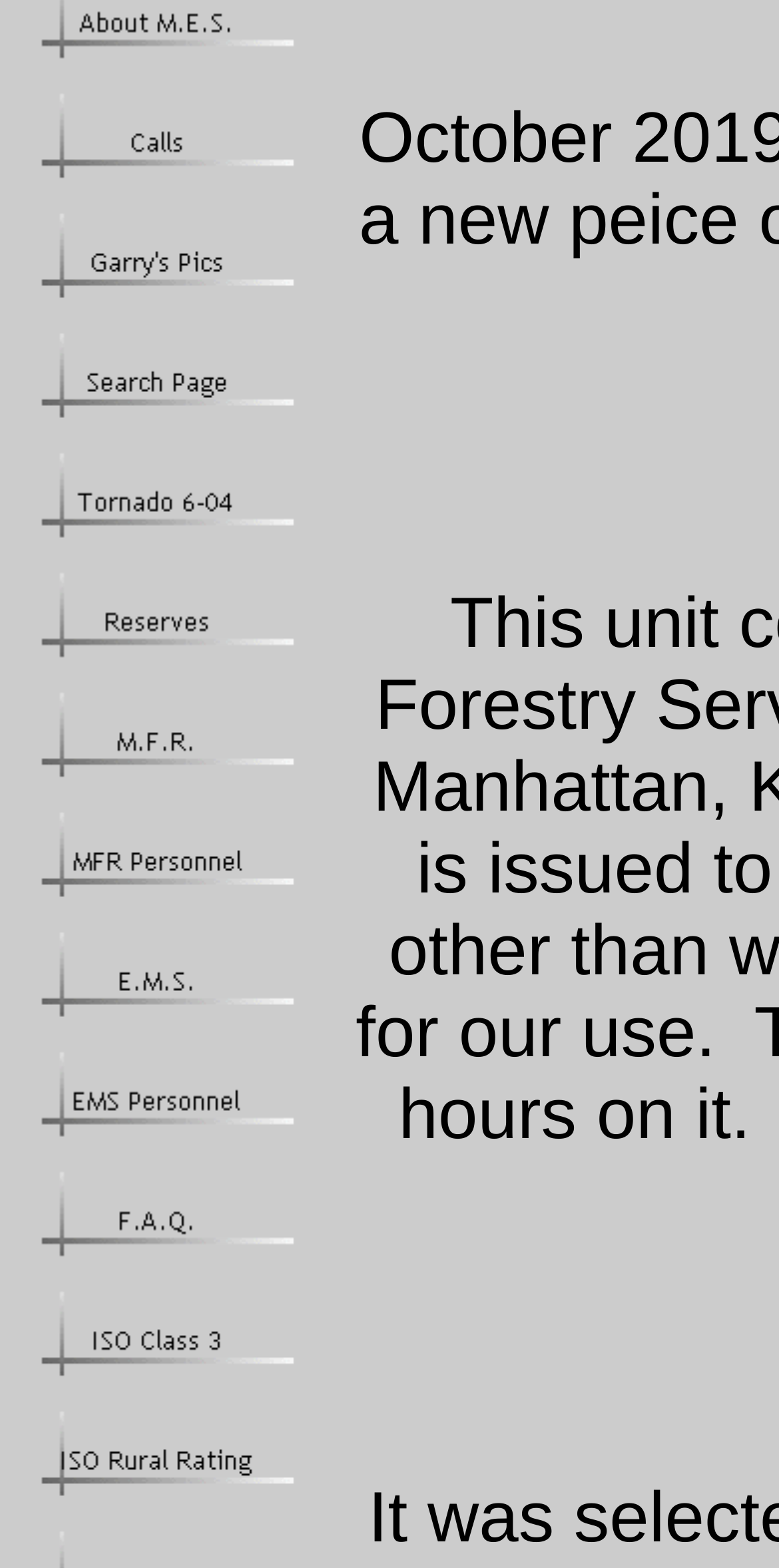Mark the bounding box of the element that matches the following description: "alt="Search Page" name="MSFPnav6"".

[0.021, 0.261, 0.379, 0.287]